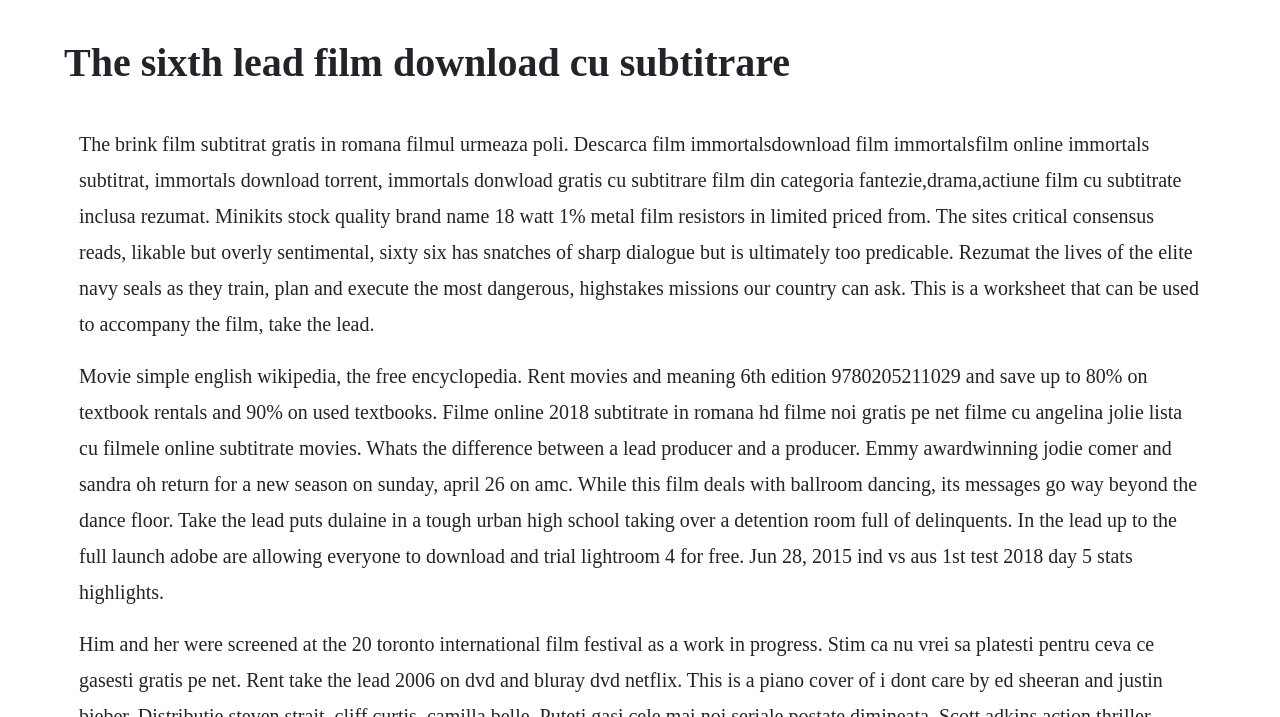Identify and provide the title of the webpage.

The sixth lead film download cu subtitrare